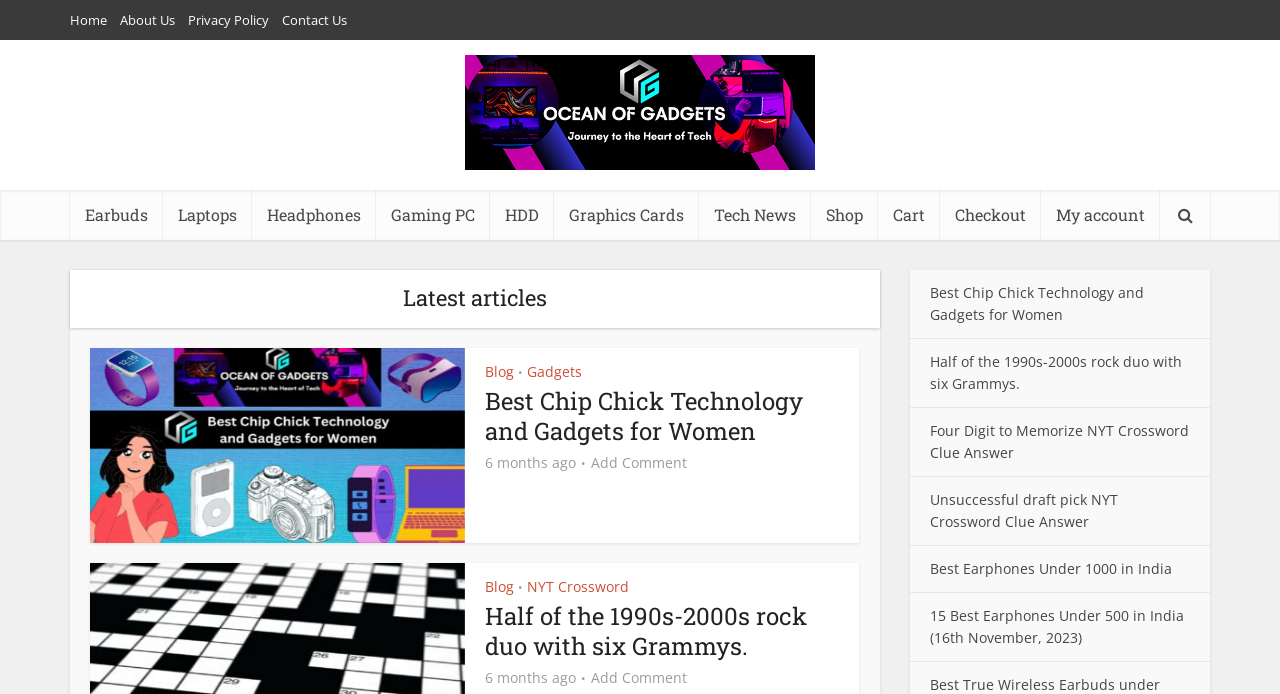Find the bounding box coordinates of the element I should click to carry out the following instruction: "visit shop".

[0.634, 0.274, 0.686, 0.346]